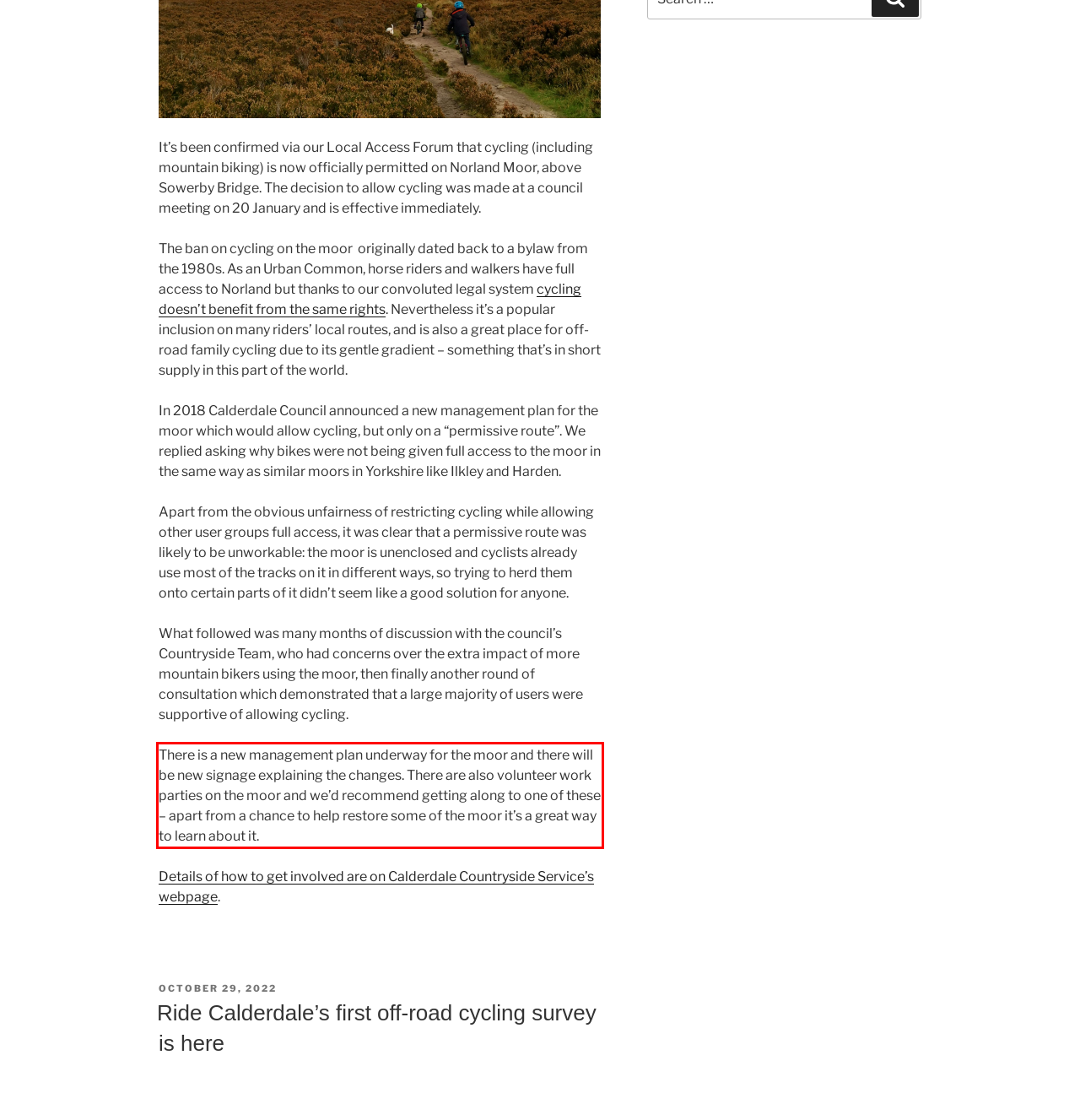Perform OCR on the text inside the red-bordered box in the provided screenshot and output the content.

There is a new management plan underway for the moor and there will be new signage explaining the changes. There are also volunteer work parties on the moor and we’d recommend getting along to one of these – apart from a chance to help restore some of the moor it’s a great way to learn about it.